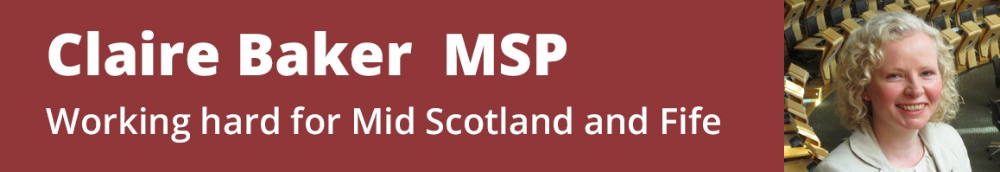What is the purpose of the image?
Based on the image, please offer an in-depth response to the question.

The caption explains that the image aims to engage constituents and enhance recognition of Claire Baker's efforts in the community, aligning with her role as a Member of the Scottish Parliament representing the Mid Scotland and Fife region.